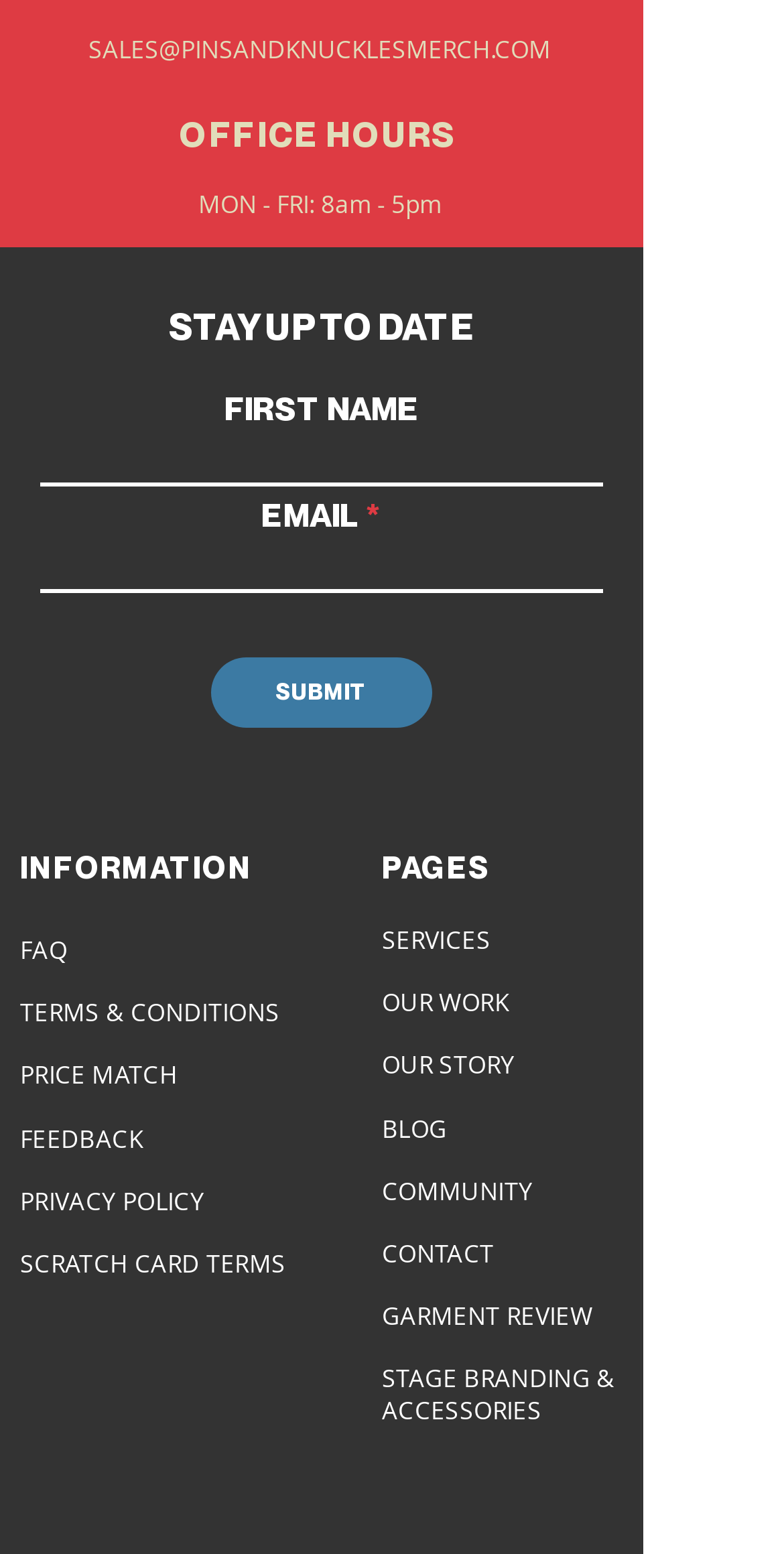What are the office hours?
Provide a concise answer using a single word or phrase based on the image.

MON - FRI: 8am - 5pm